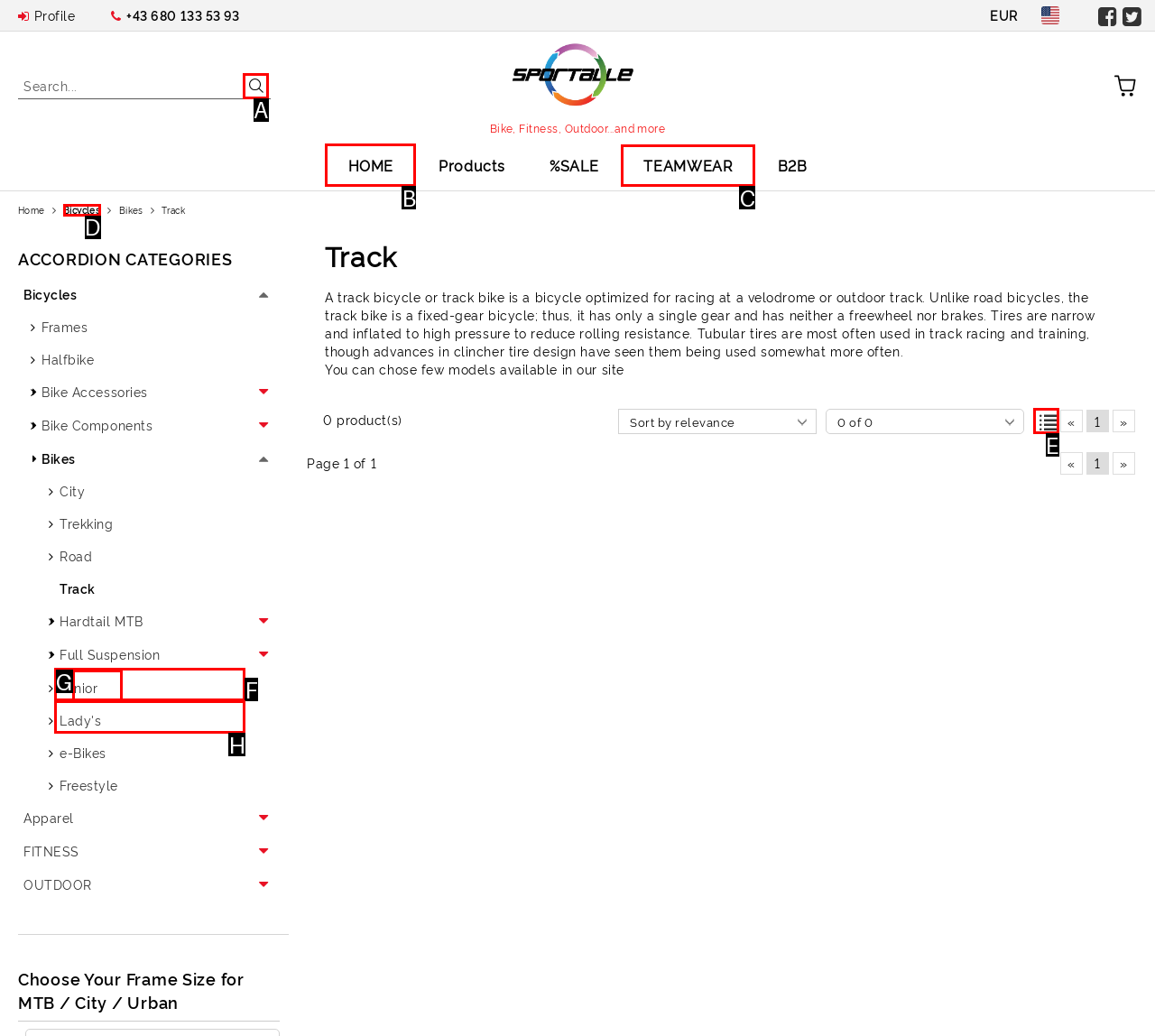Determine which UI element I need to click to achieve the following task: Go to HOME page Provide your answer as the letter of the selected option.

B